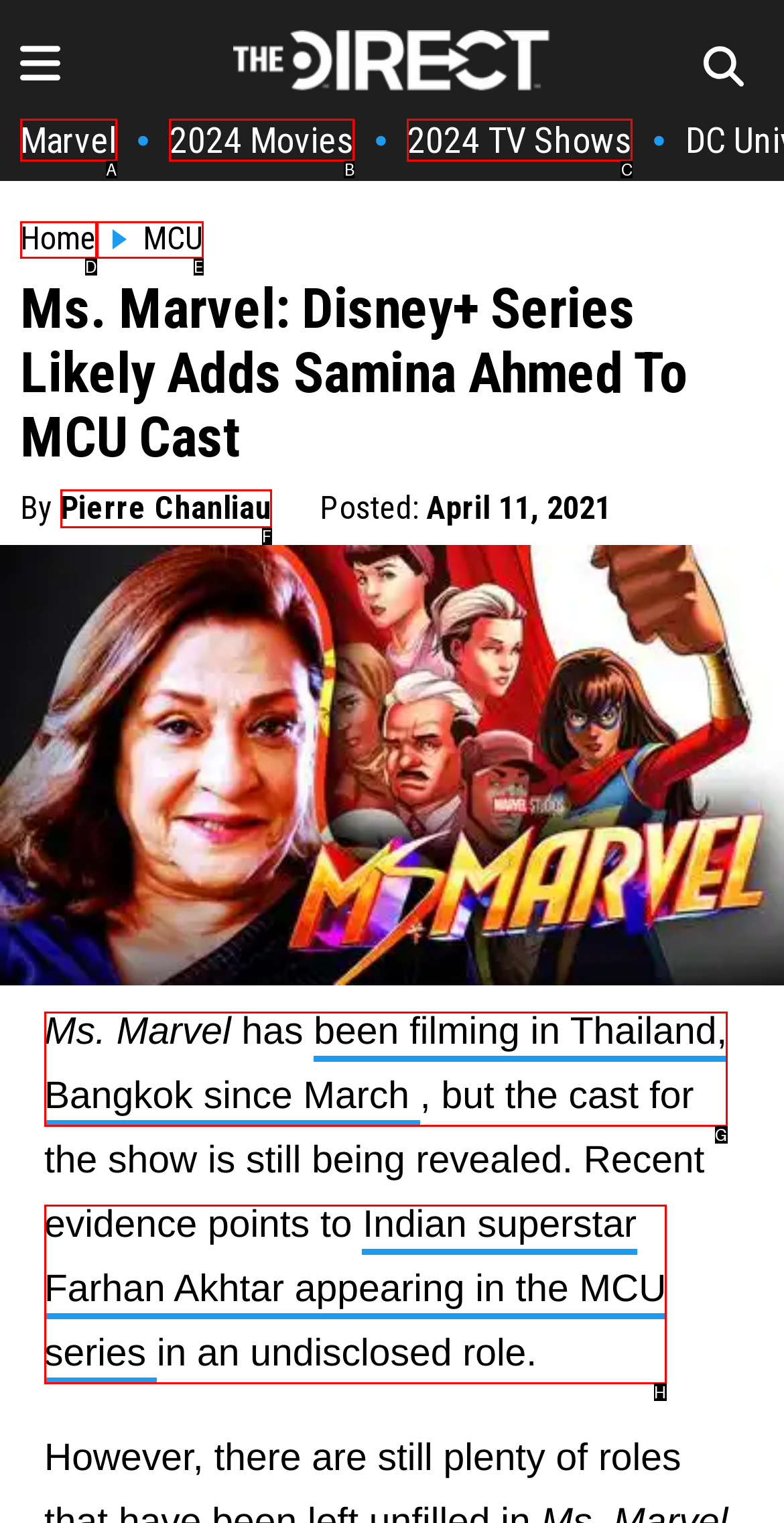Given the description: 2024 TV Shows, select the HTML element that best matches it. Reply with the letter of your chosen option.

C